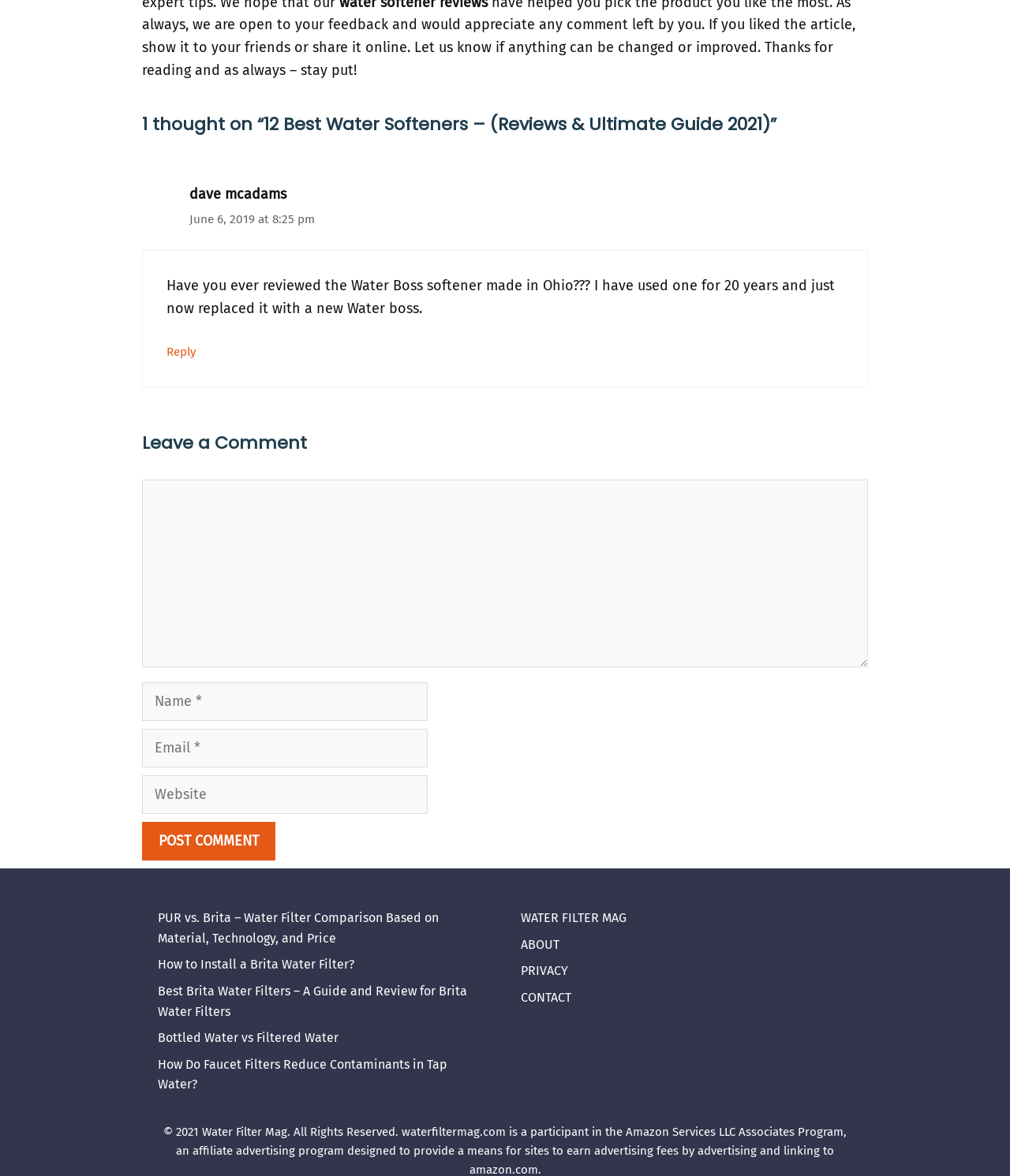Determine the bounding box of the UI element mentioned here: "parent_node: Comment name="url" placeholder="Website"". The coordinates must be in the format [left, top, right, bottom] with values ranging from 0 to 1.

[0.141, 0.63, 0.423, 0.663]